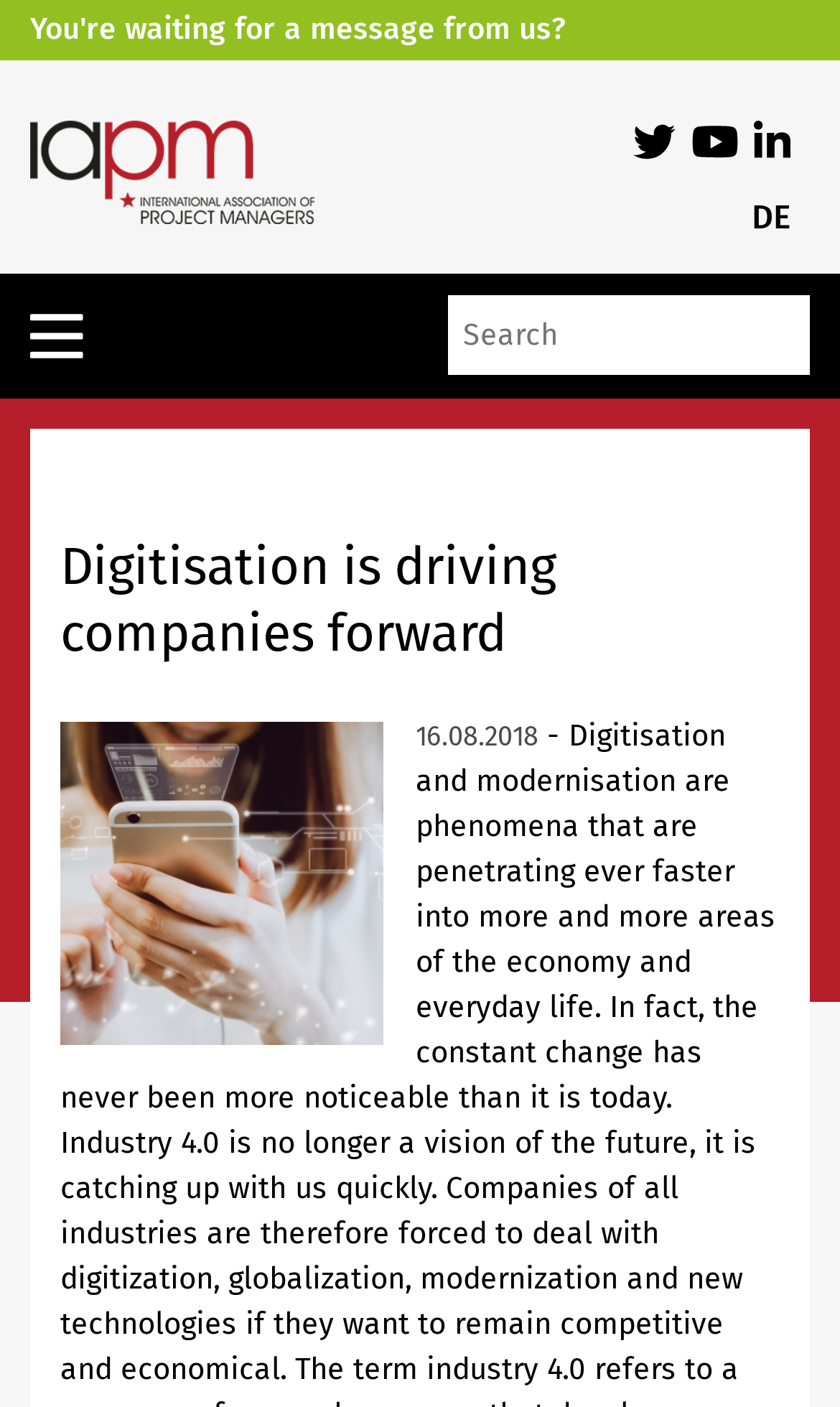Identify the bounding box for the described UI element: "name="searchstr" placeholder="Search"".

[0.533, 0.21, 0.964, 0.267]